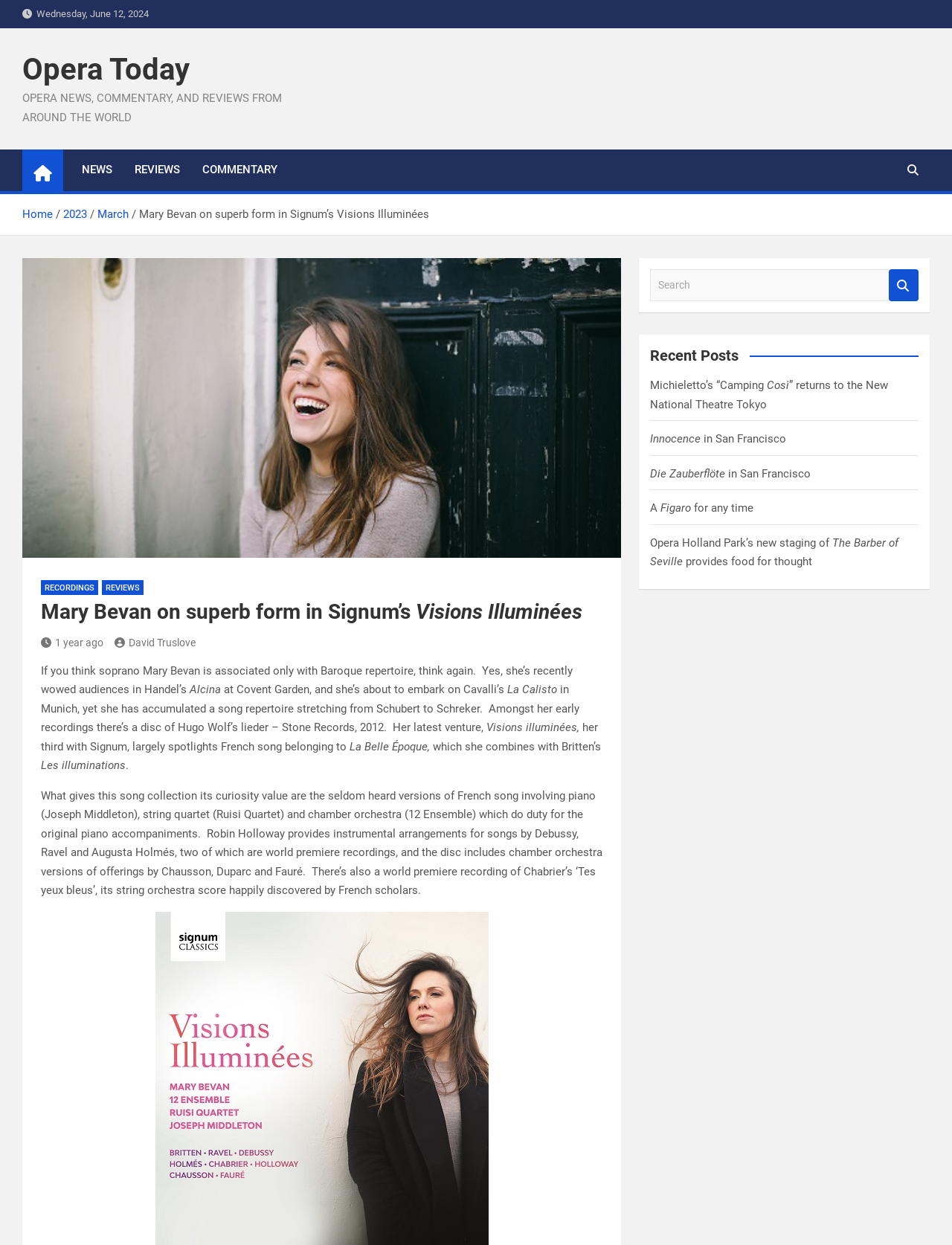What is the name of the chamber orchestra that accompanies Mary Bevan in her latest venture?
Carefully examine the image and provide a detailed answer to the question.

The article mentions that Mary Bevan's latest venture, Visions Illuminées, features a chamber orchestra accompaniment by the 12 Ensemble, which is one of the ensembles involved in the recording.